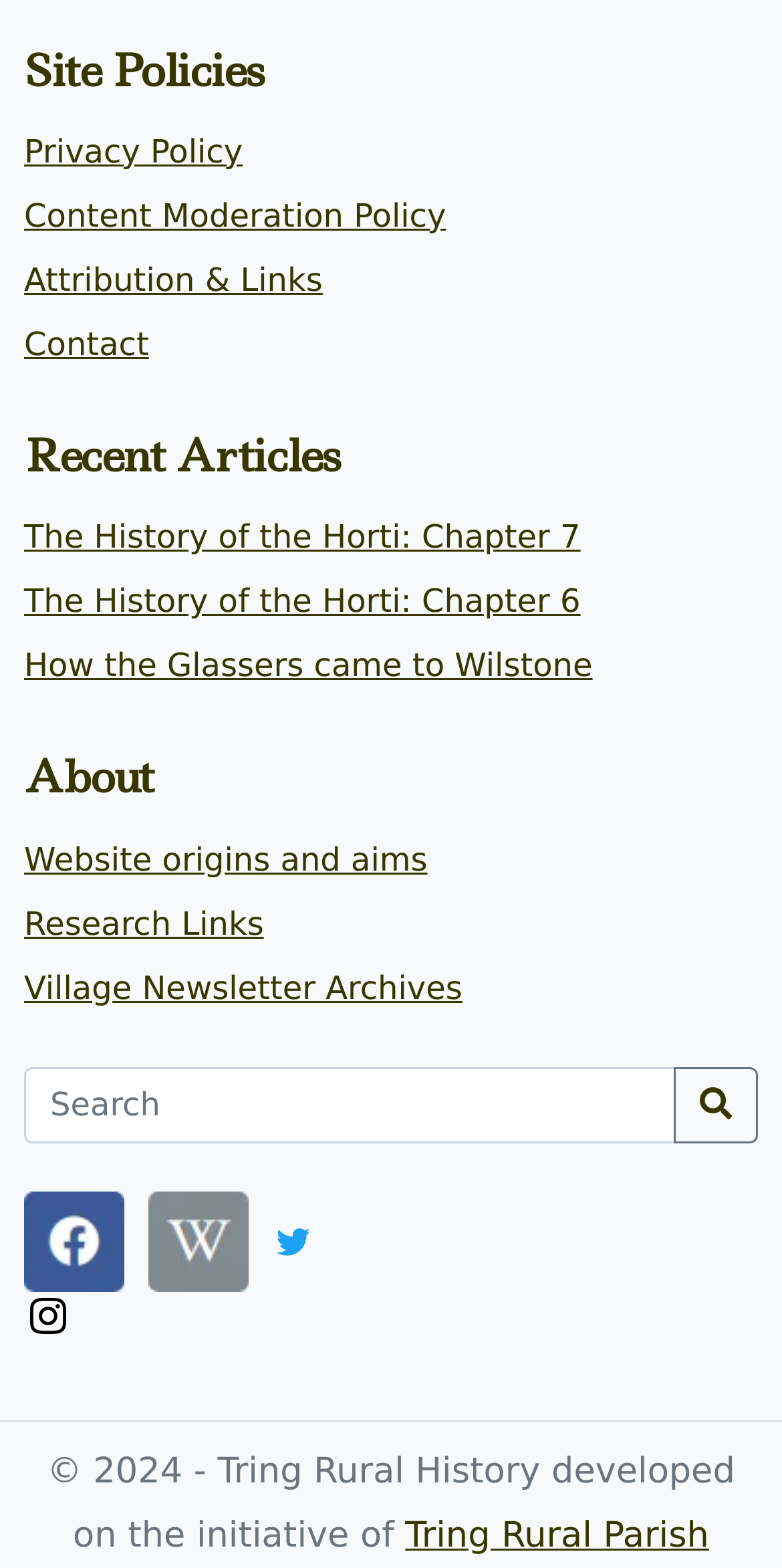Locate the UI element described by Website origins and aims and provide its bounding box coordinates. Use the format (top-left x, top-left y, bottom-right x, bottom-right y) with all values as floating point numbers between 0 and 1.

[0.031, 0.535, 0.547, 0.56]